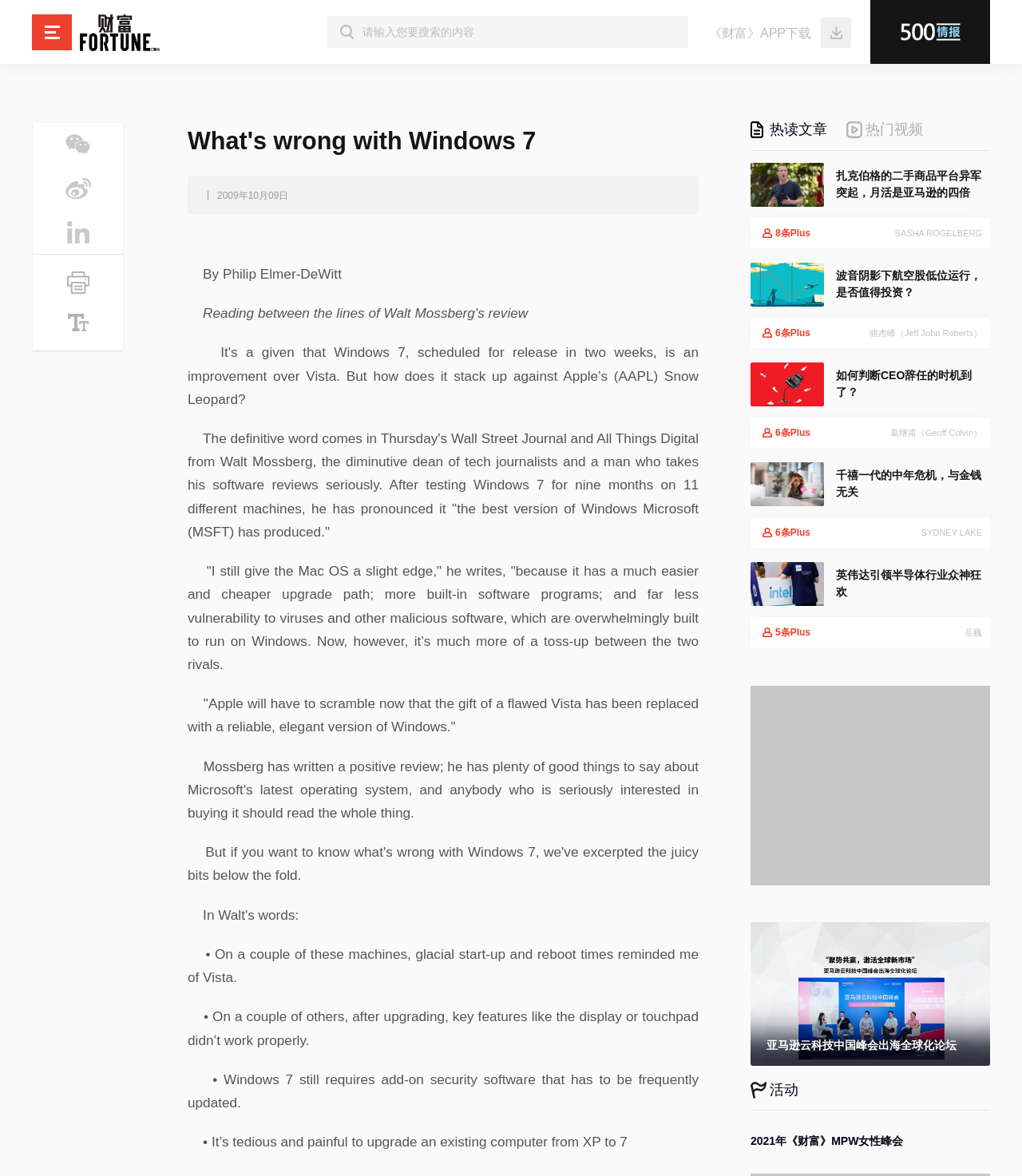What is the date of the article?
Using the image as a reference, give a one-word or short phrase answer.

2009年10月09日